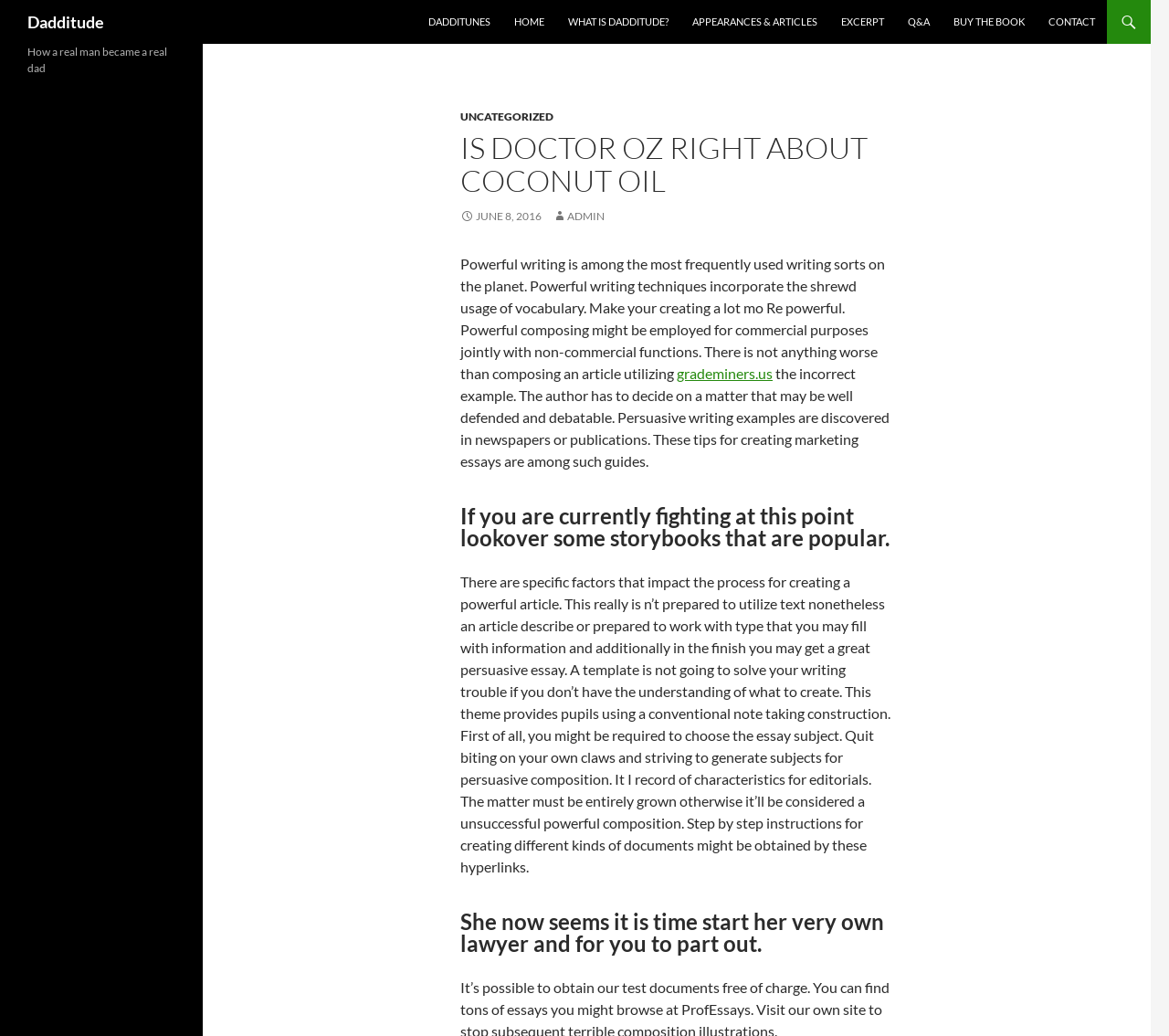How many main navigation links are there?
Based on the image, respond with a single word or phrase.

9